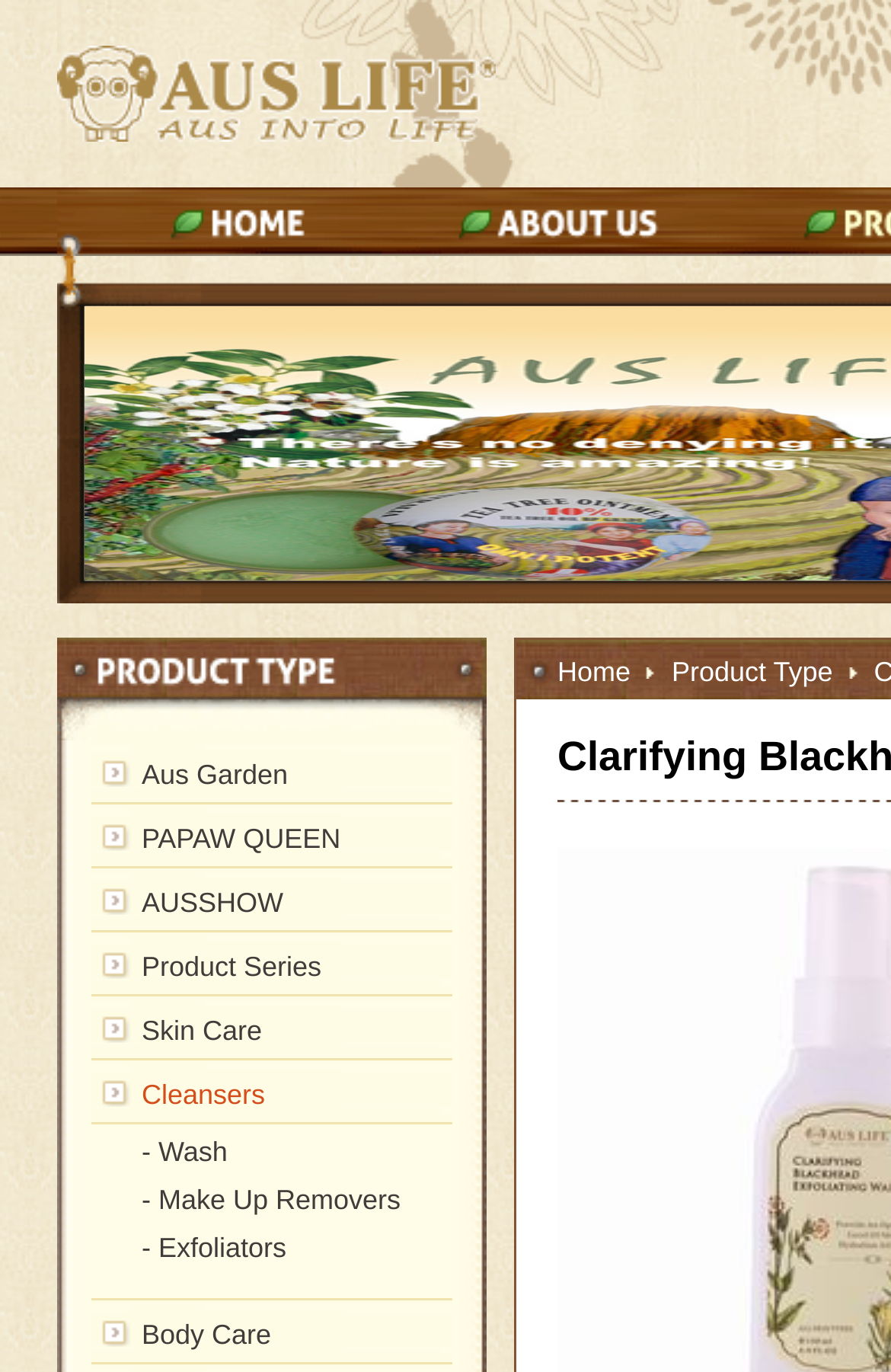Using the element description: "- Exfoliators", determine the bounding box coordinates for the specified UI element. The coordinates should be four float numbers between 0 and 1, [left, top, right, bottom].

[0.103, 0.89, 0.508, 0.948]